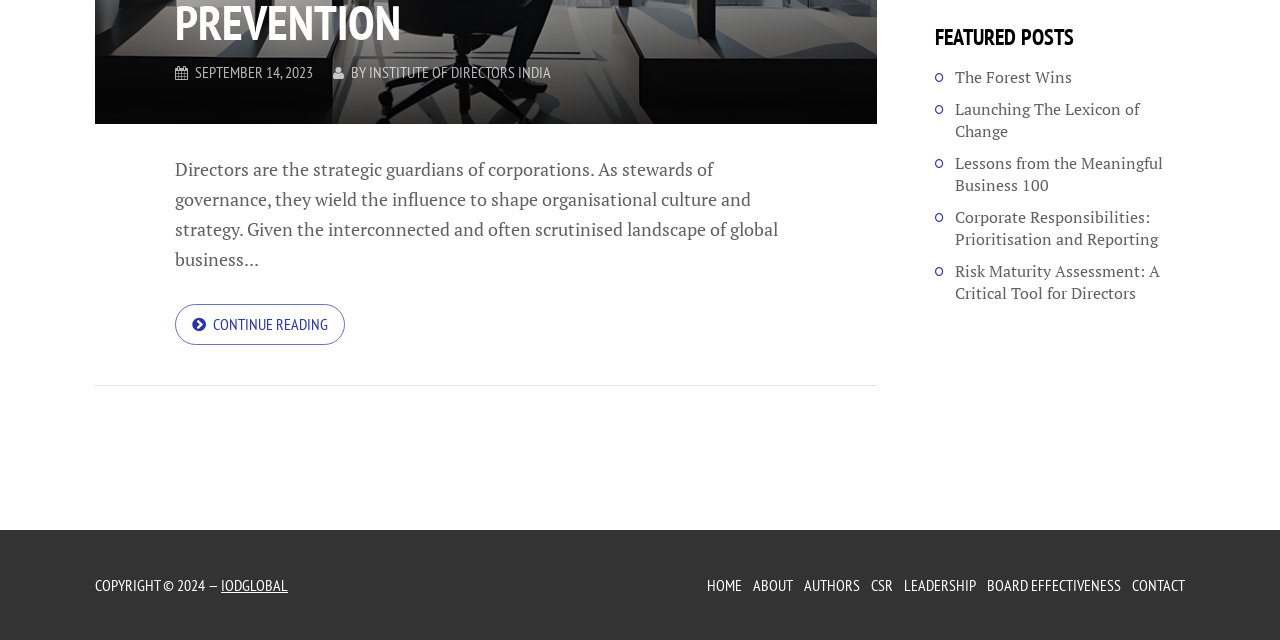Using the format (top-left x, top-left y, bottom-right x, bottom-right y), and given the element description, identify the bounding box coordinates within the screenshot: Board Effectiveness

[0.771, 0.898, 0.876, 0.93]